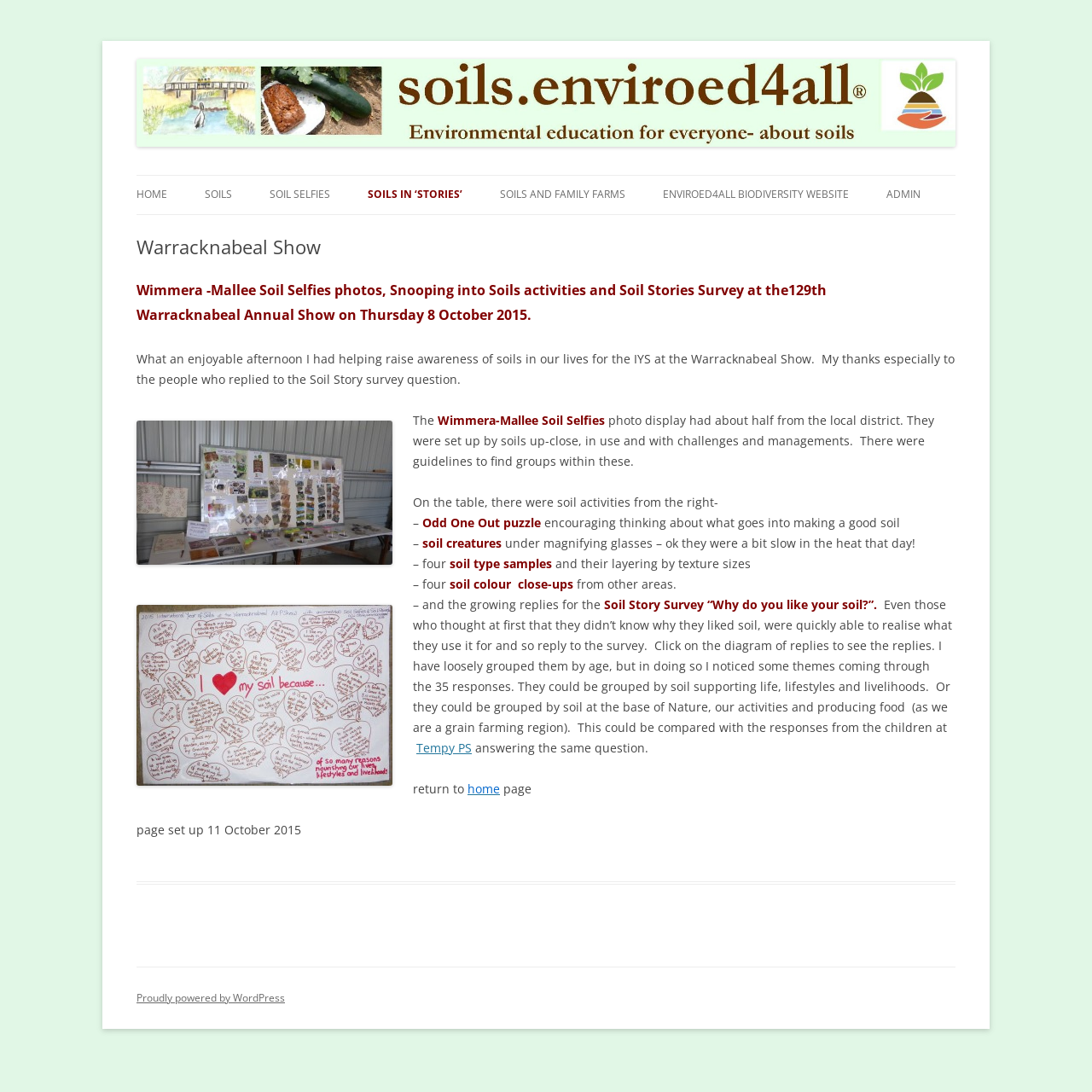Please specify the bounding box coordinates of the area that should be clicked to accomplish the following instruction: "explore LOCATIONS". The coordinates should consist of four float numbers between 0 and 1, i.e., [left, top, right, bottom].

[0.247, 0.196, 0.403, 0.228]